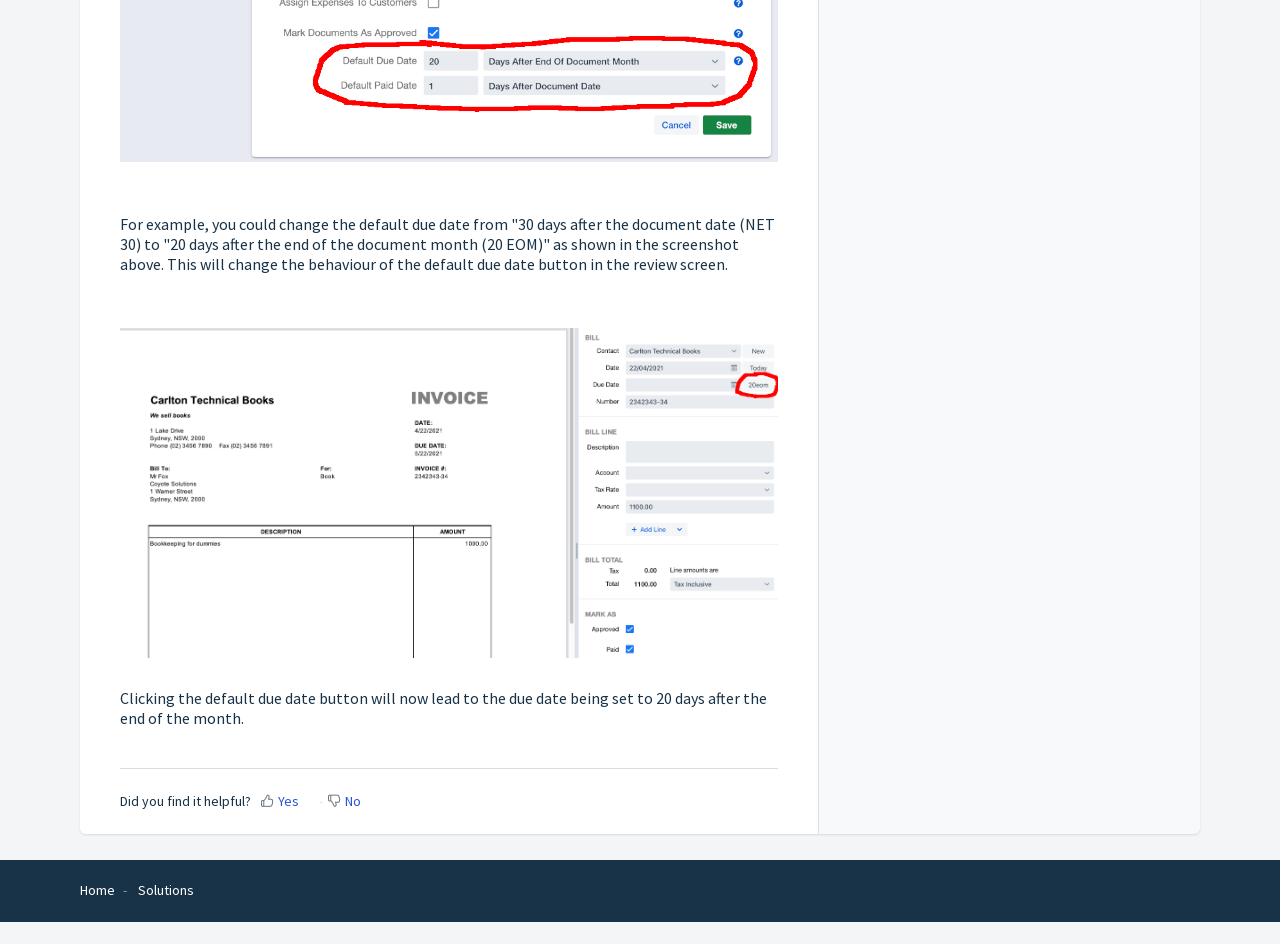How many links are there in the contentinfo section?
Please provide a single word or phrase as your answer based on the screenshot.

2